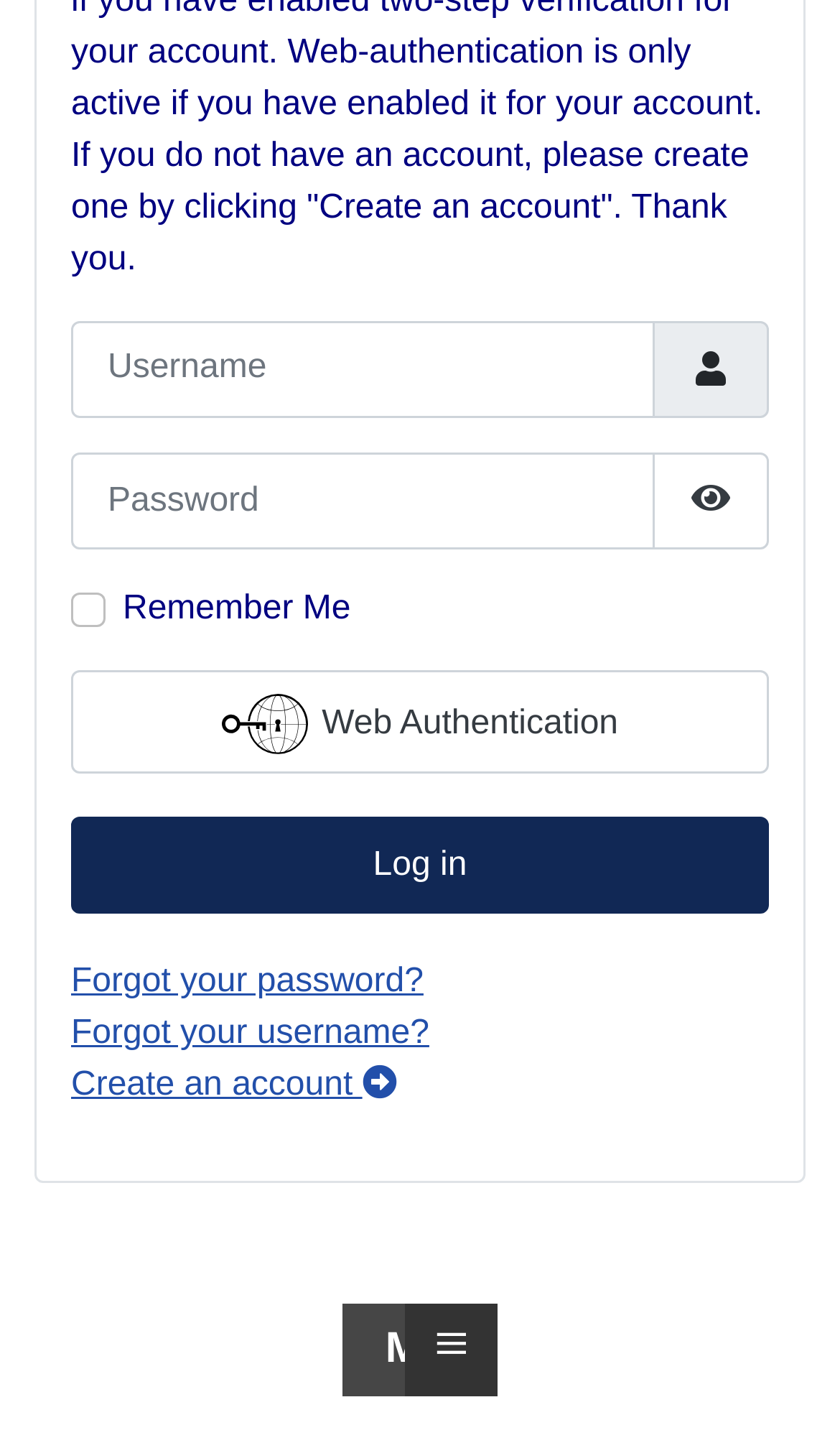Please determine the bounding box of the UI element that matches this description: Web Authentication. The coordinates should be given as (top-left x, top-left y, bottom-right x, bottom-right y), with all values between 0 and 1.

[0.085, 0.465, 0.915, 0.536]